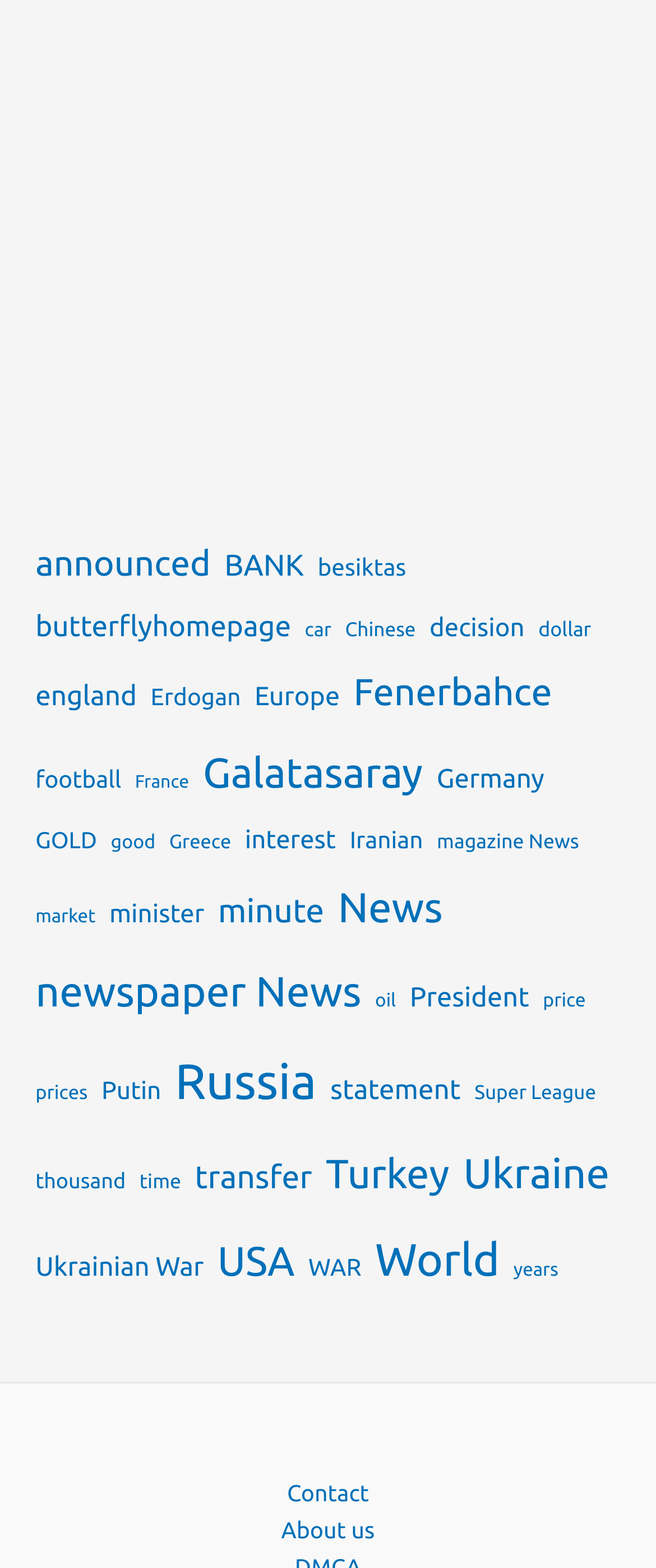Please provide the bounding box coordinates in the format (top-left x, top-left y, bottom-right x, bottom-right y). Remember, all values are floating point numbers between 0 and 1. What is the bounding box coordinate of the region described as: Super League

[0.723, 0.685, 0.909, 0.71]